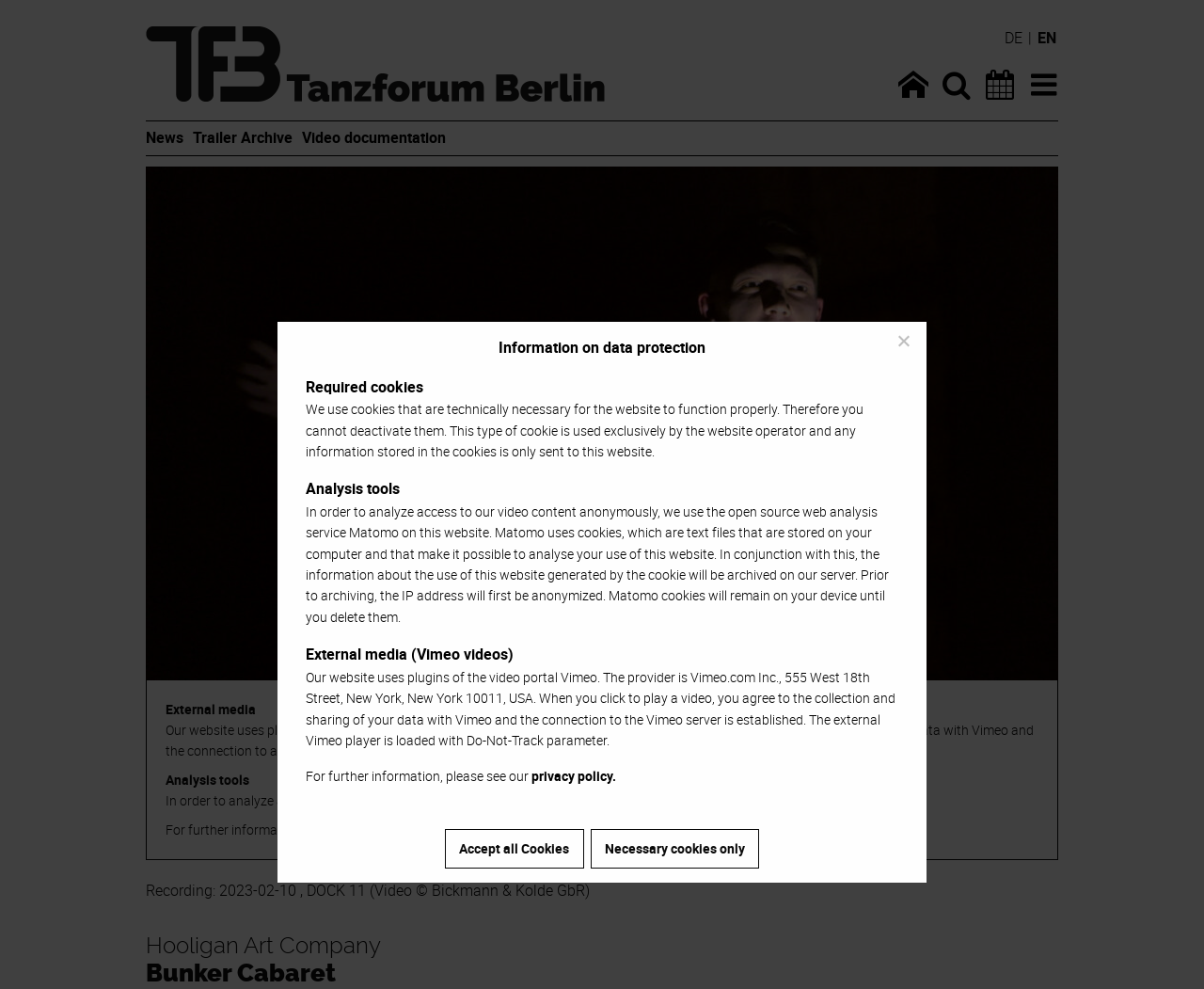Can you give a comprehensive explanation to the question given the content of the image?
What is the name of the video portal used on the website?

The name of the video portal used on the website can be found in the StaticText element 'Our website uses plugins of the video portal Vimeo.' which is a child of the figure element.